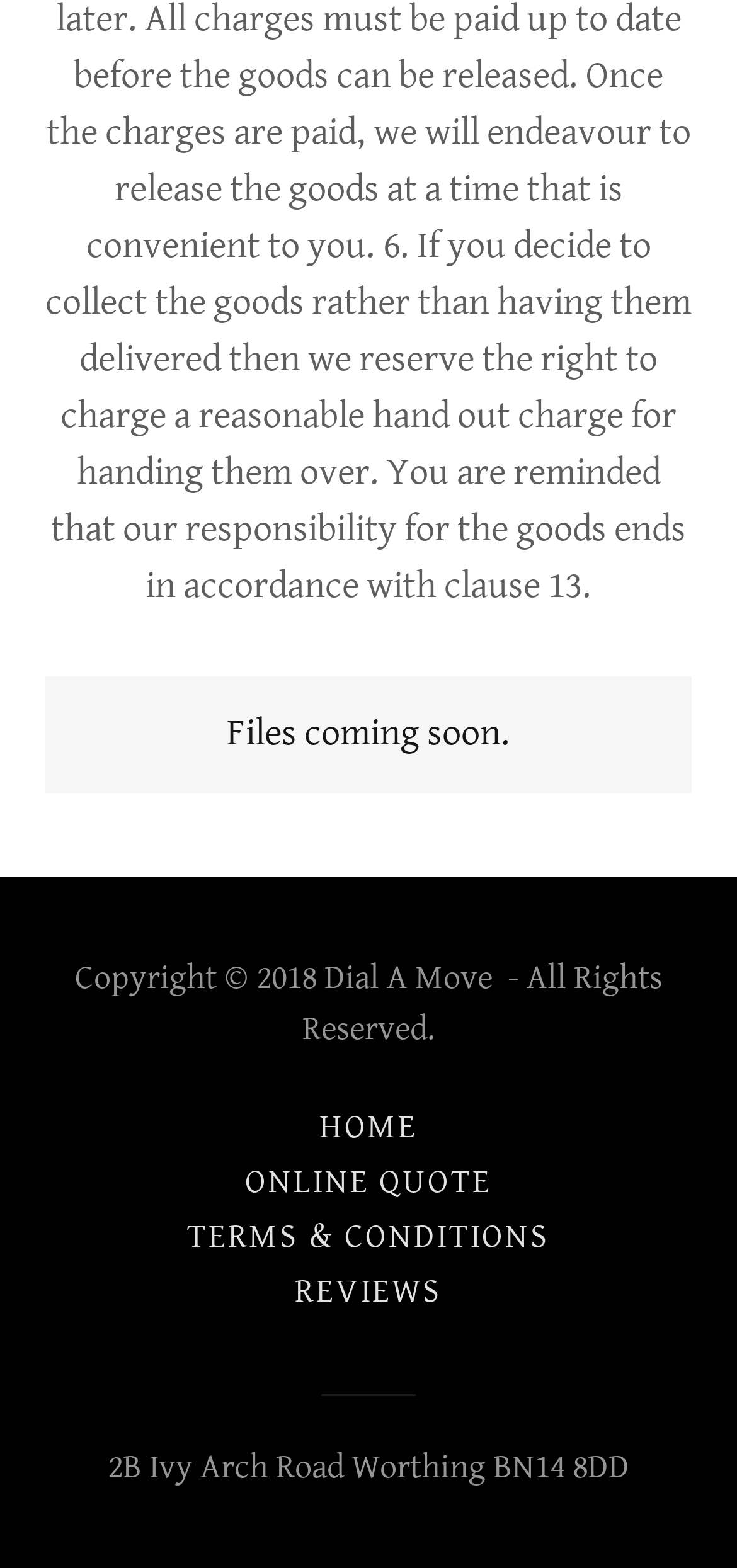Respond to the following question with a brief word or phrase:
How many links are there in the footer?

4